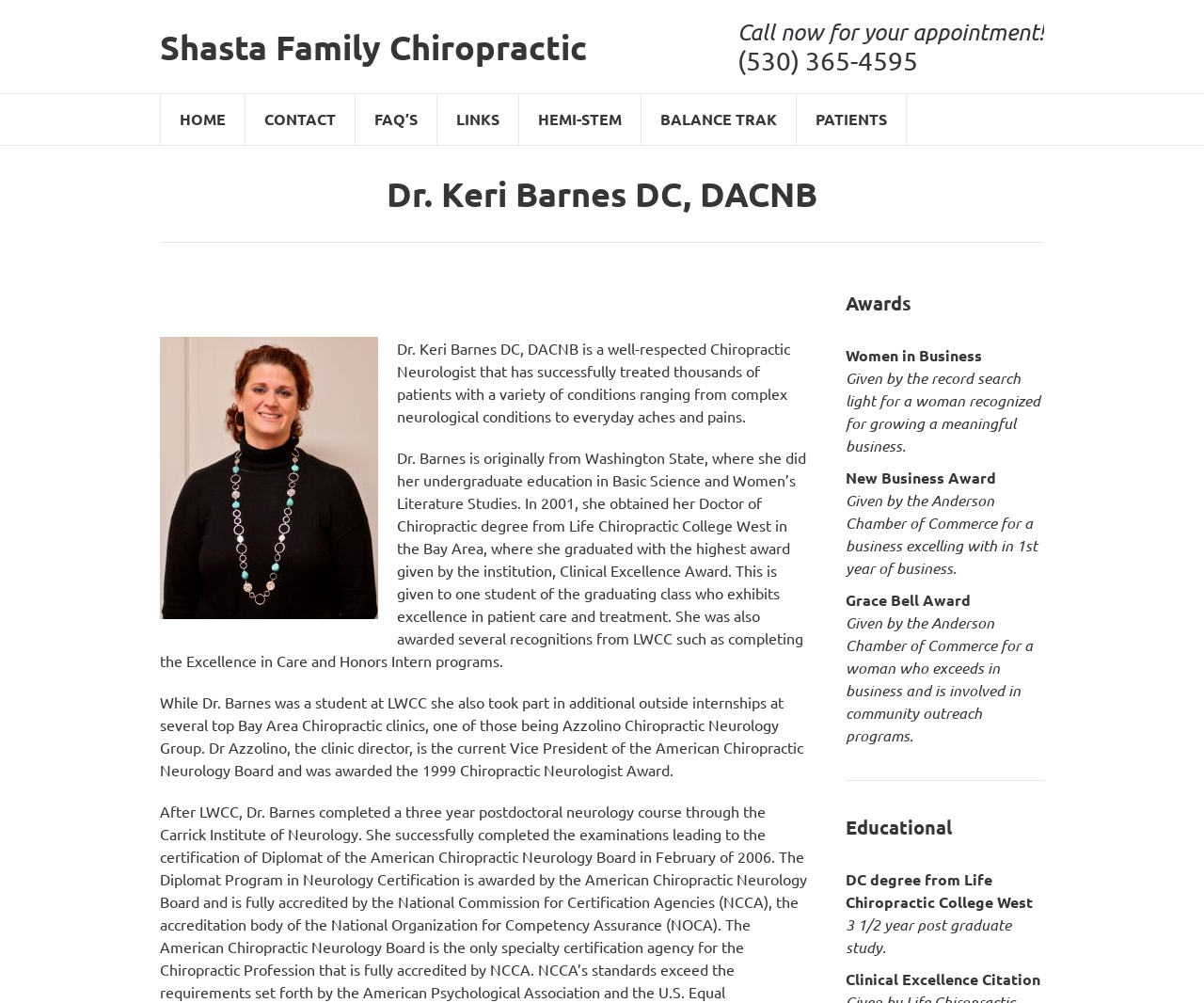Give the bounding box coordinates for the element described as: "(530) 365-4595".

[0.612, 0.049, 0.762, 0.075]